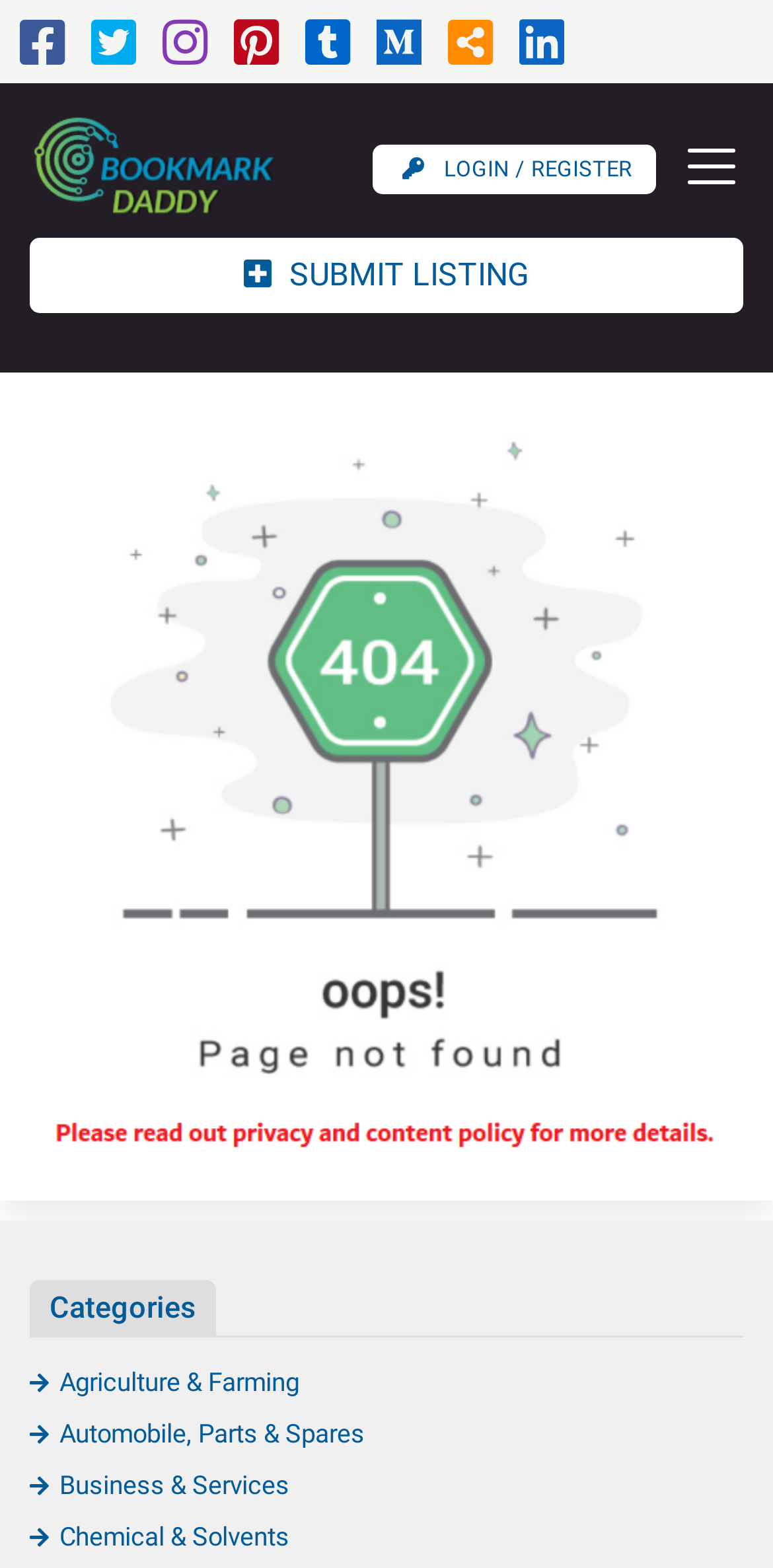Please pinpoint the bounding box coordinates for the region I should click to adhere to this instruction: "Toggle navigation".

[0.849, 0.08, 0.962, 0.131]